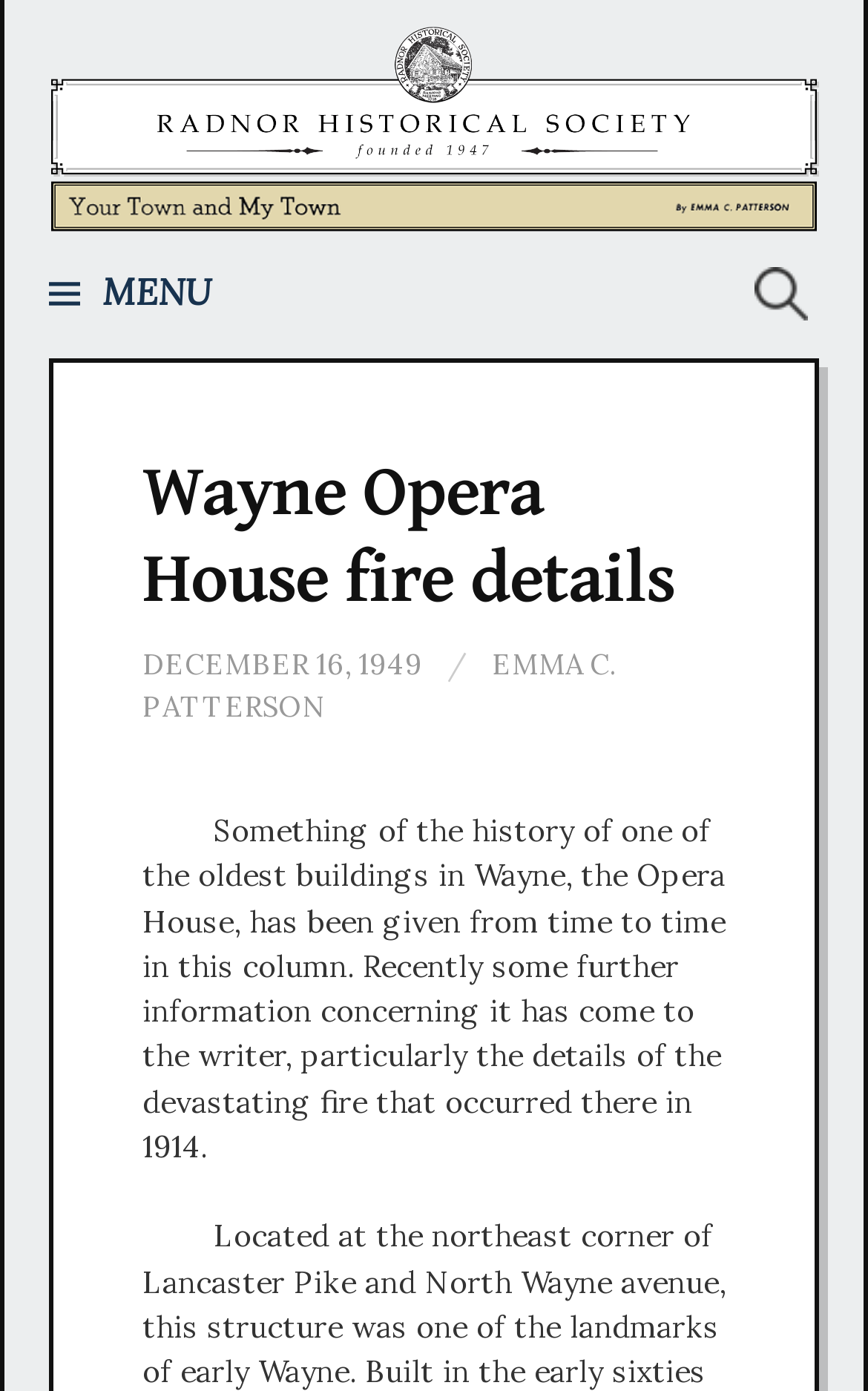Refer to the image and provide an in-depth answer to the question:
Who is mentioned as providing further information?

The question is asking who is mentioned as providing further information. By looking at the webpage, we can see that the text mentions 'Recently some further information concerning it has come to the writer, particularly the details of the devastating fire that occurred there in 1914' and then mentions 'EMMA C. PATTERSON', so the answer is EMMA C. PATTERSON.